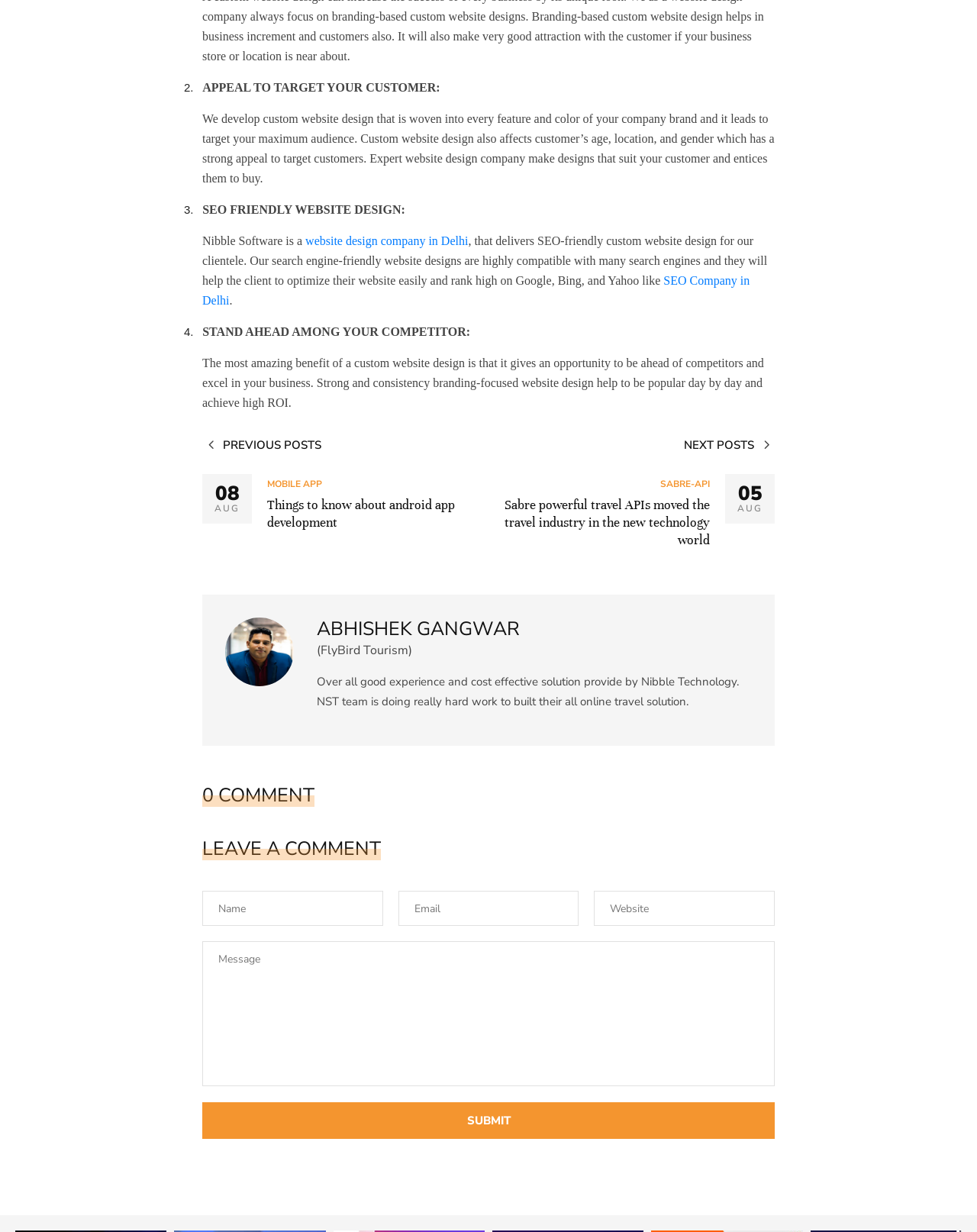What is the advantage of strong branding-focused website design?
Give a detailed explanation using the information visible in the image.

According to the webpage, strong and consistency branding-focused website design helps to be popular day by day and achieve high ROI, which is an advantage for a business.